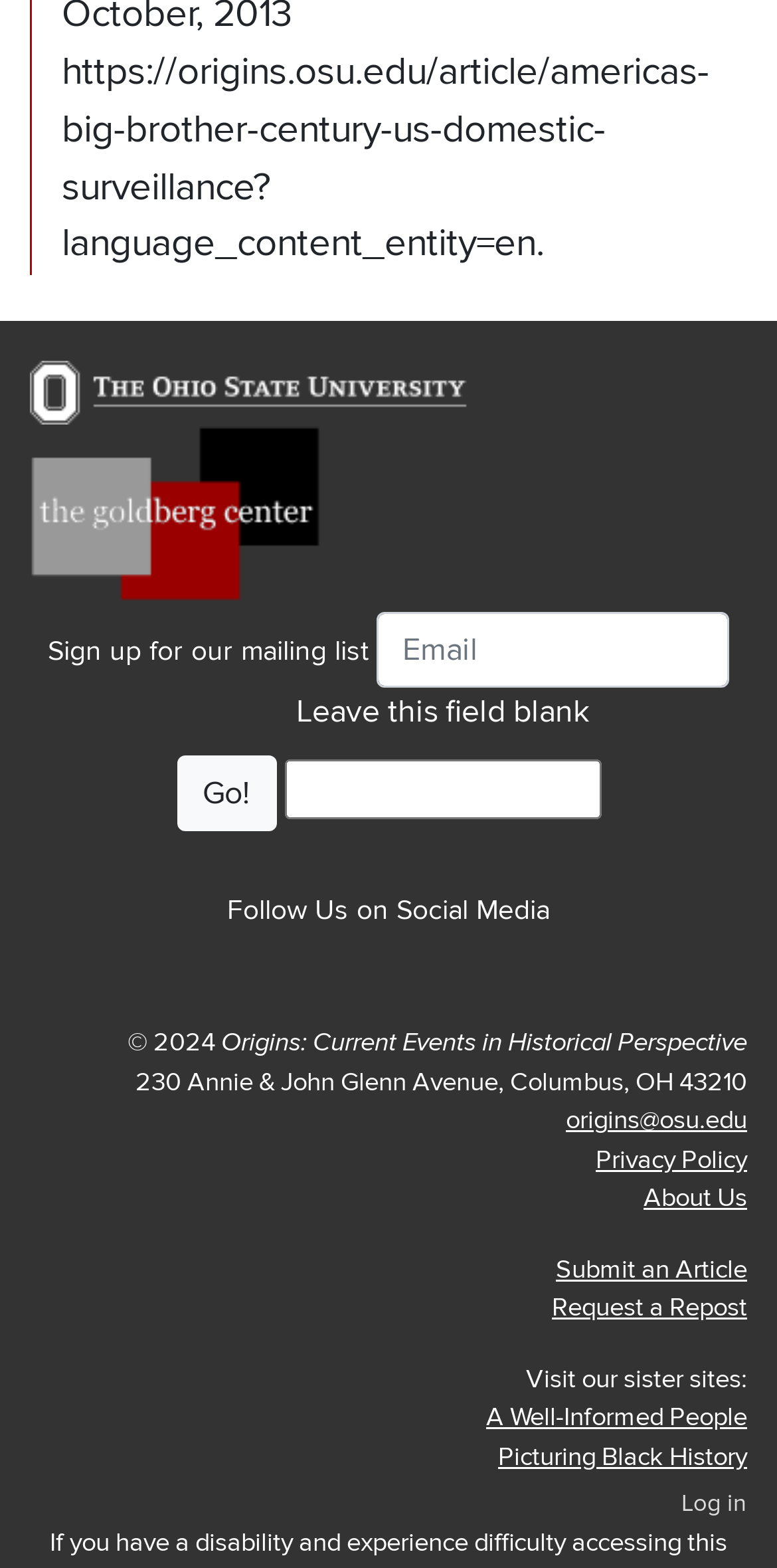Determine the bounding box coordinates of the section to be clicked to follow the instruction: "Sign up for the mailing list". The coordinates should be given as four float numbers between 0 and 1, formatted as [left, top, right, bottom].

[0.062, 0.386, 0.474, 0.427]